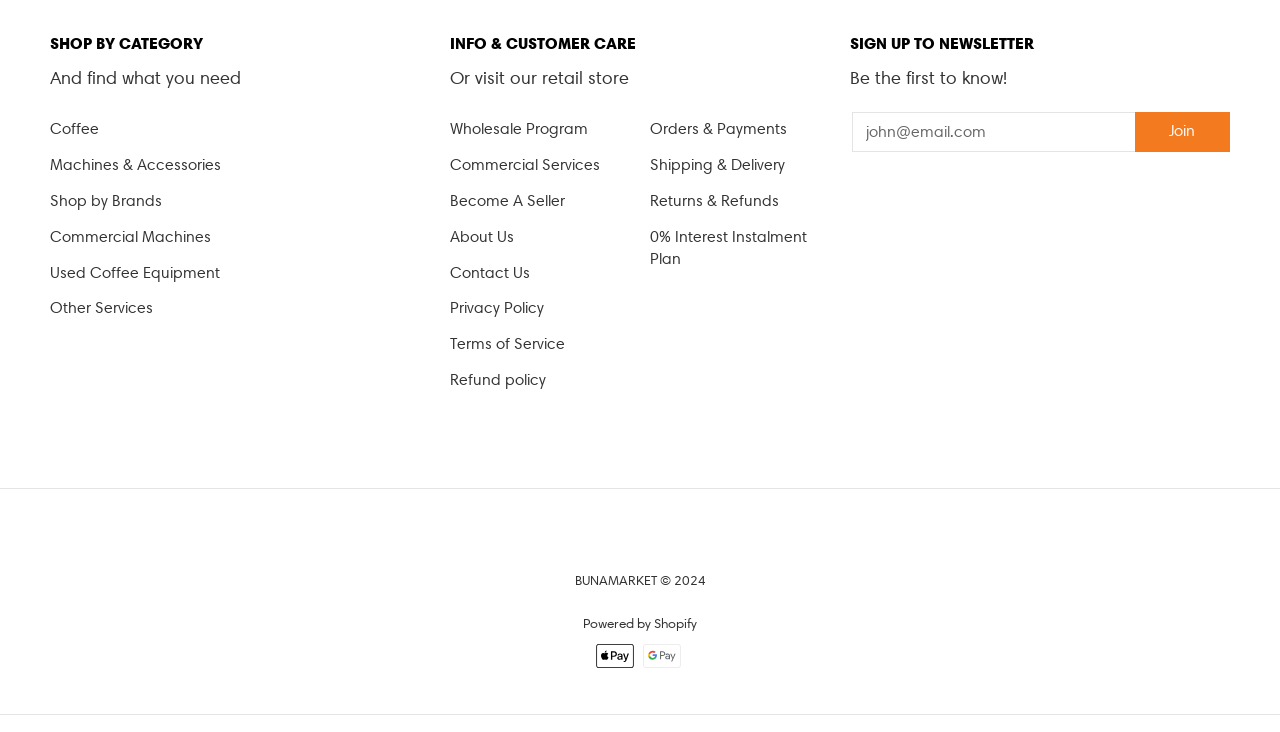Using the element description: "Refund policy", determine the bounding box coordinates. The coordinates should be in the format [left, top, right, bottom], with values between 0 and 1.

[0.352, 0.495, 0.492, 0.544]